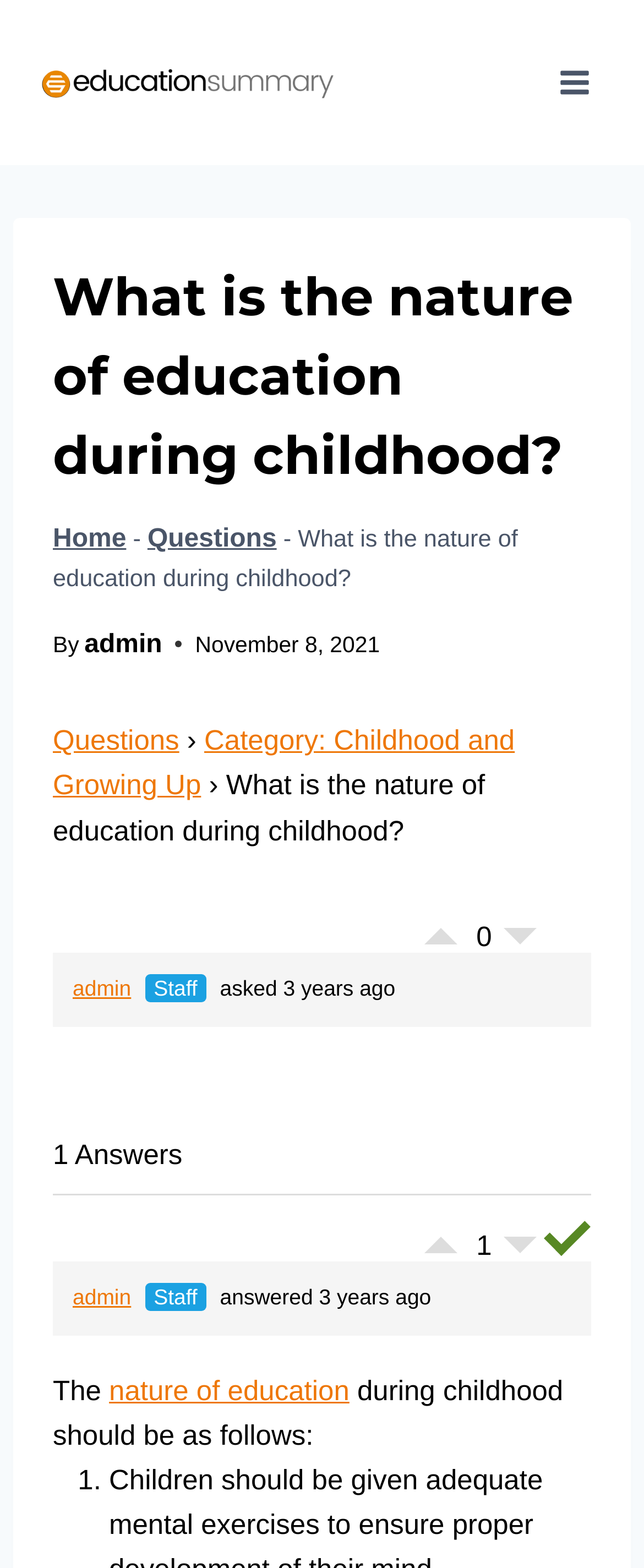Can you identify the bounding box coordinates of the clickable region needed to carry out this instruction: 'Click the 'education summary logo' link'? The coordinates should be four float numbers within the range of 0 to 1, stated as [left, top, right, bottom].

[0.062, 0.041, 0.523, 0.064]